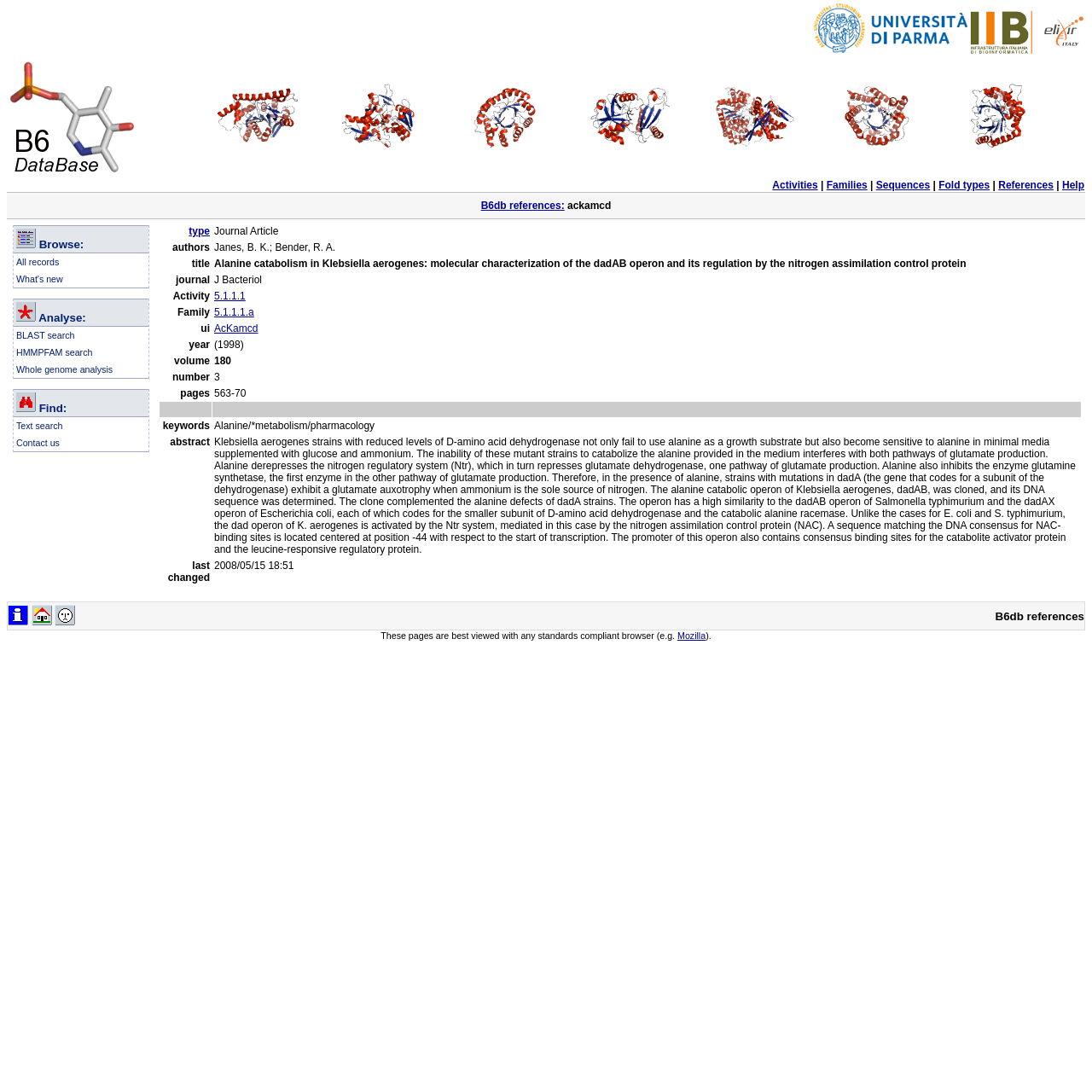Determine the bounding box for the UI element that matches this description: "Whole genome analysis".

[0.015, 0.334, 0.103, 0.343]